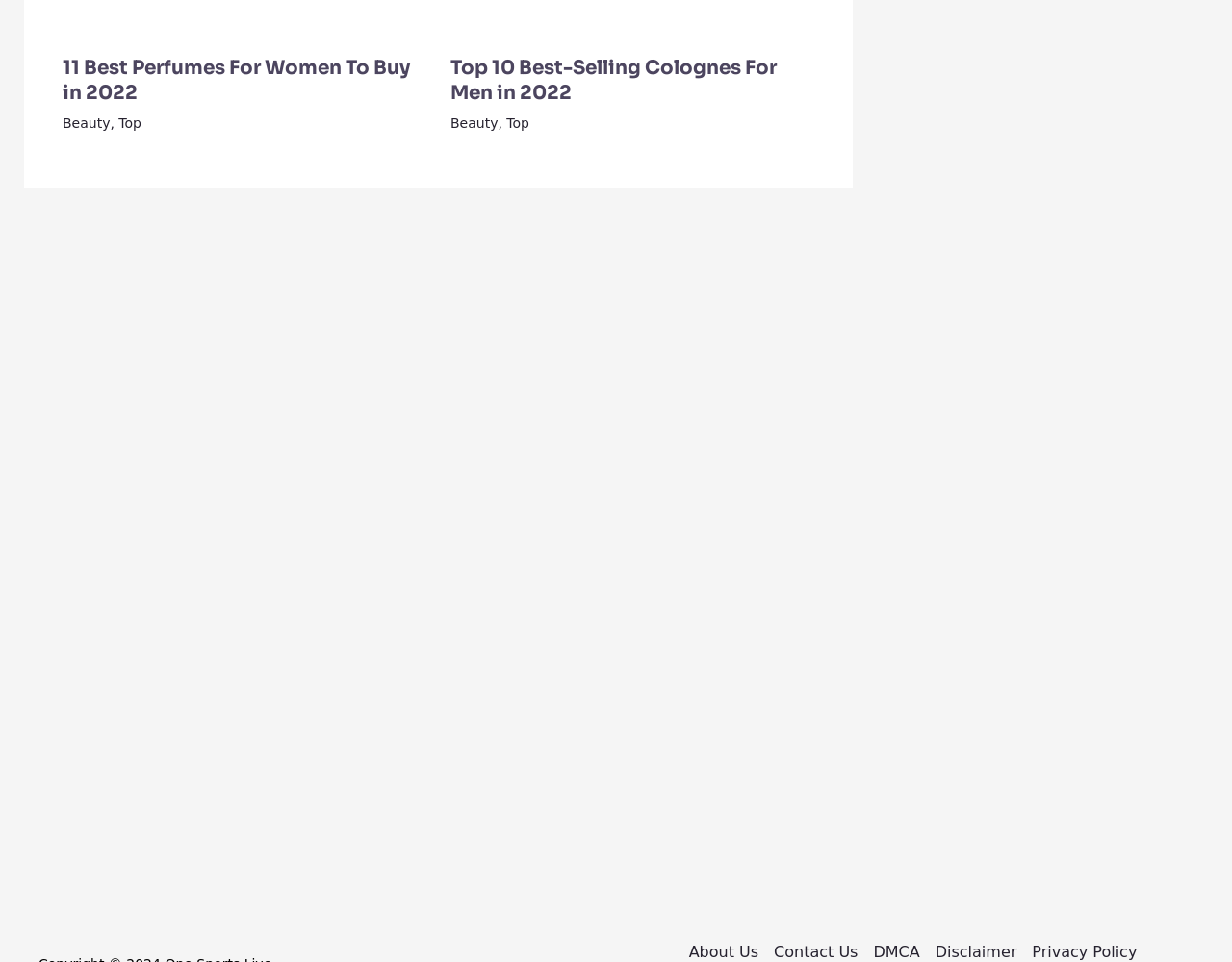Pinpoint the bounding box coordinates of the clickable area needed to execute the instruction: "Click the 'Gas Boiler Service and Gas Boiler Repair Dublin' link". The coordinates should be specified as four float numbers between 0 and 1, i.e., [left, top, right, bottom].

None